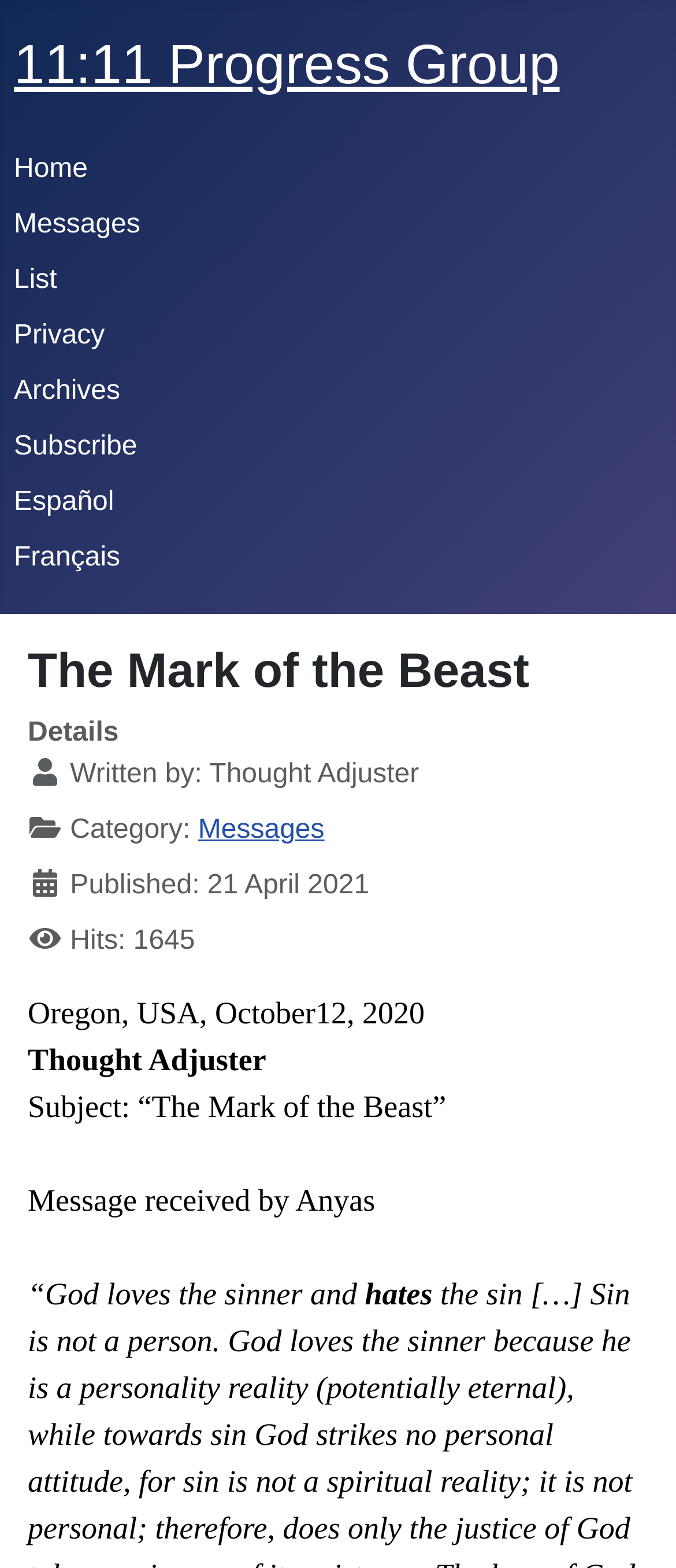Pinpoint the bounding box coordinates of the clickable element needed to complete the instruction: "check Archives". The coordinates should be provided as four float numbers between 0 and 1: [left, top, right, bottom].

[0.021, 0.24, 0.178, 0.259]